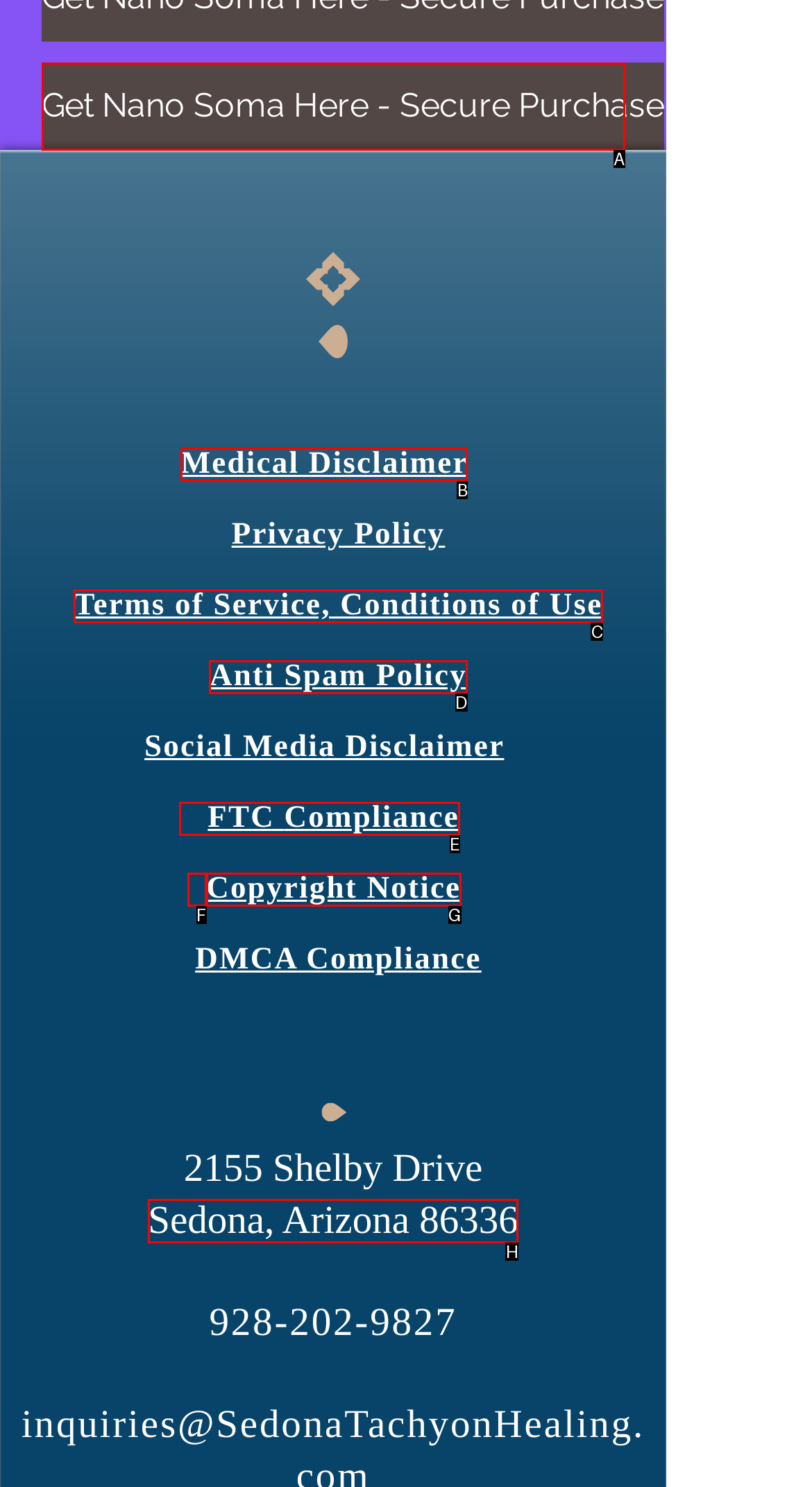Using the description: Anti Spam Policy, find the best-matching HTML element. Indicate your answer with the letter of the chosen option.

D